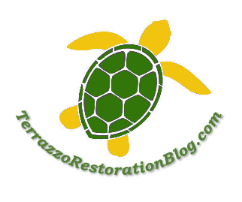What is the name of the blog featured in the logo?
From the image, respond using a single word or phrase.

TerrazzoRestorationBlog.com